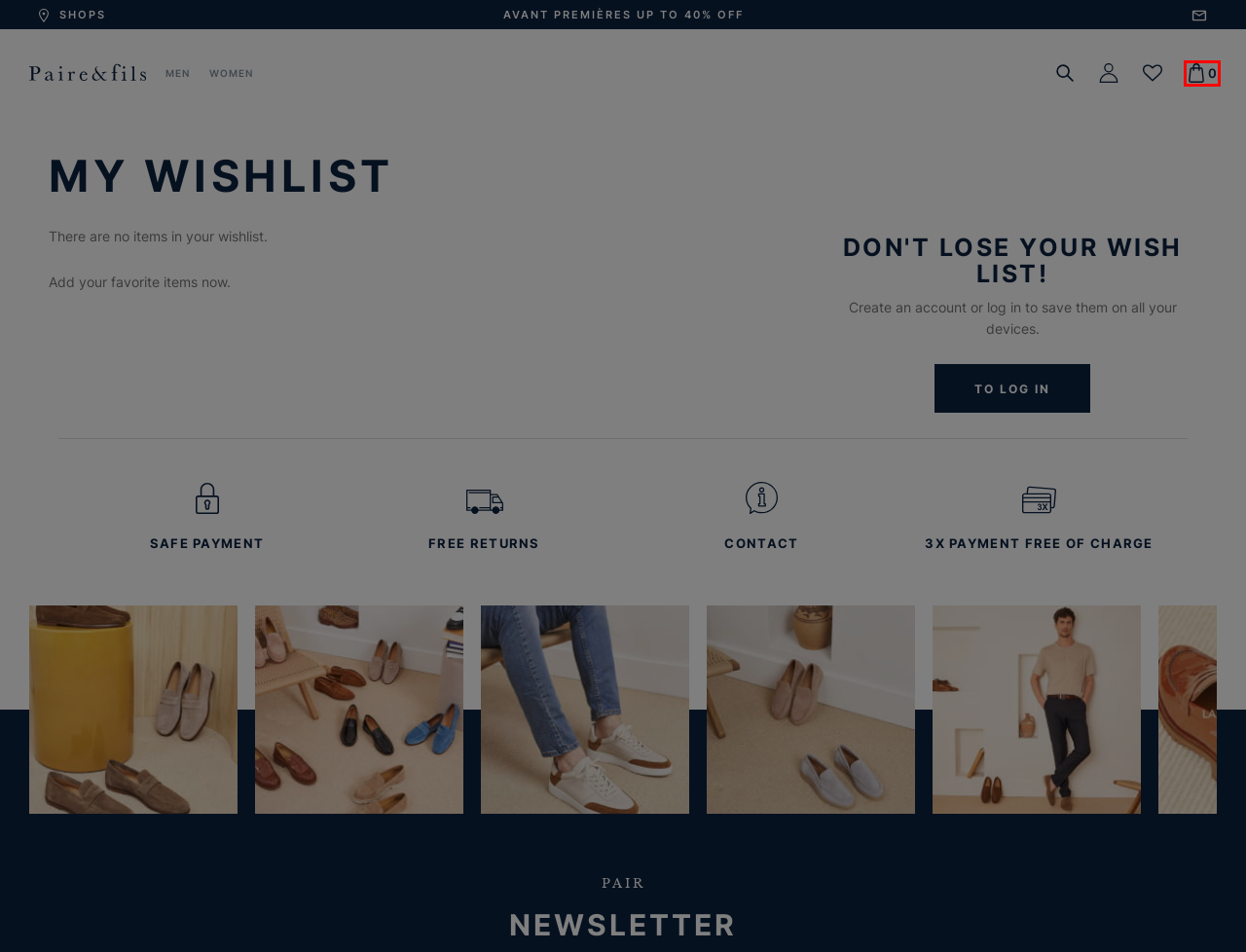You are presented with a screenshot of a webpage containing a red bounding box around an element. Determine which webpage description best describes the new webpage after clicking on the highlighted element. Here are the candidates:
A. Pairetfils: Terms and Conditions of Sale on Our Website - Paire & Fils
B. women collection - Paire & Fils
C. My cart - Paire & Fils - Paire & Fils
D. Ours stores - Paire & Fils
E. Contact Paire & Fils : Find an answer to all your questions - Paire & Fils
F. Paire et Fils : High Quality Leather Shoes for Men and Women - Paire & Fils
G. Men's Shoes in Leather or Suede: Loafers, Derbies, Sneakers and Richelieu - Paire & Fils
H. Login or registration - Paire & Fils

C